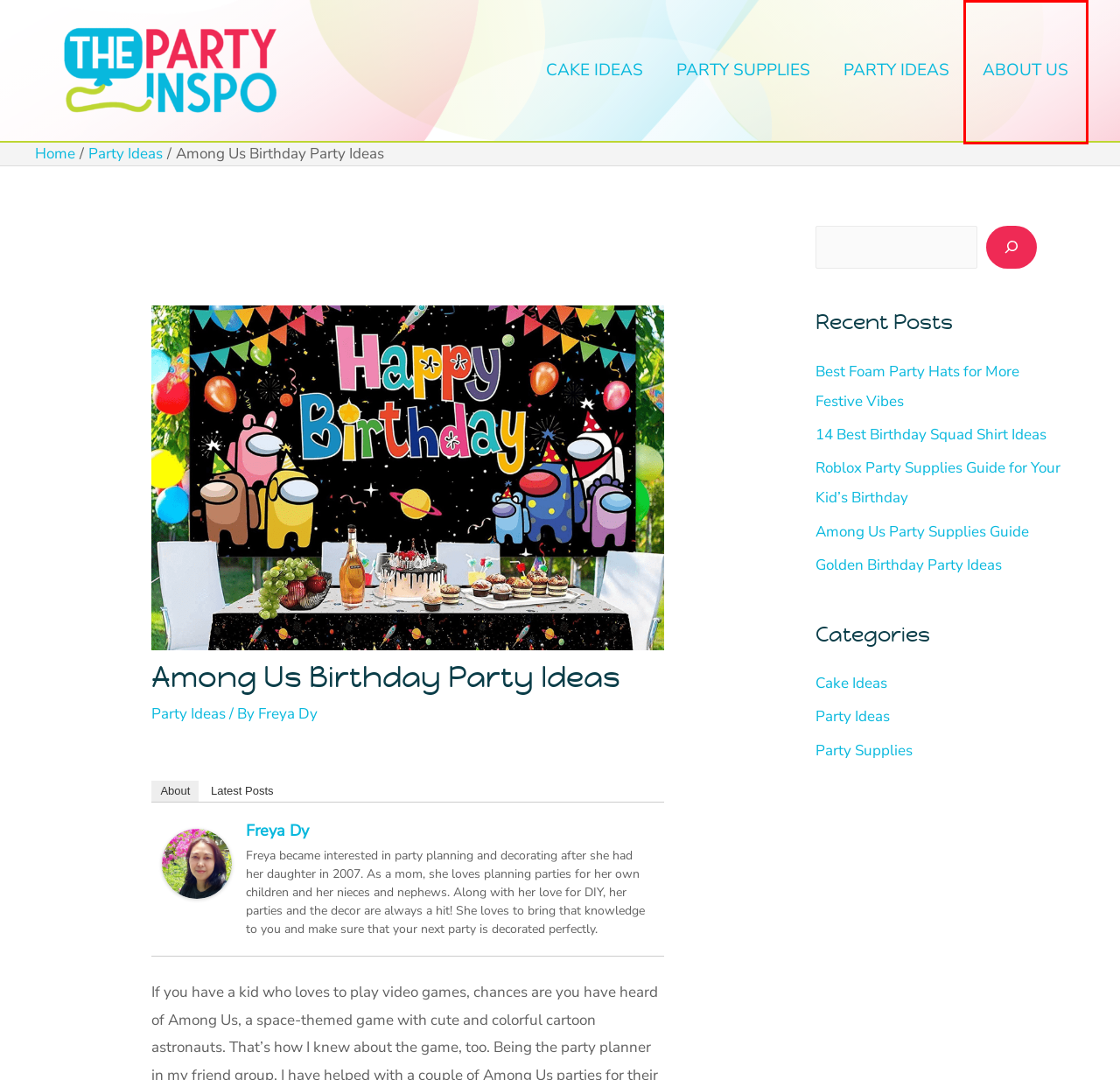You have been given a screenshot of a webpage, where a red bounding box surrounds a UI element. Identify the best matching webpage description for the page that loads after the element in the bounding box is clicked. Options include:
A. Freya Dy, Author at The Party Inspo
B. Roblox Party Supplies Guide for Your Kid’s Birthday - The Party Inspo
C. Among Us Party Supplies Guide - The Party Inspo
D. The Party Inspo -
E. How to Find the Best Cake Ideas - The Party Inspo
F. The Best Birthday Party Ideas - The Party Inspo
G. About Us - The Party Inspo
H. Party Ideas Archives - The Party Inspo

G